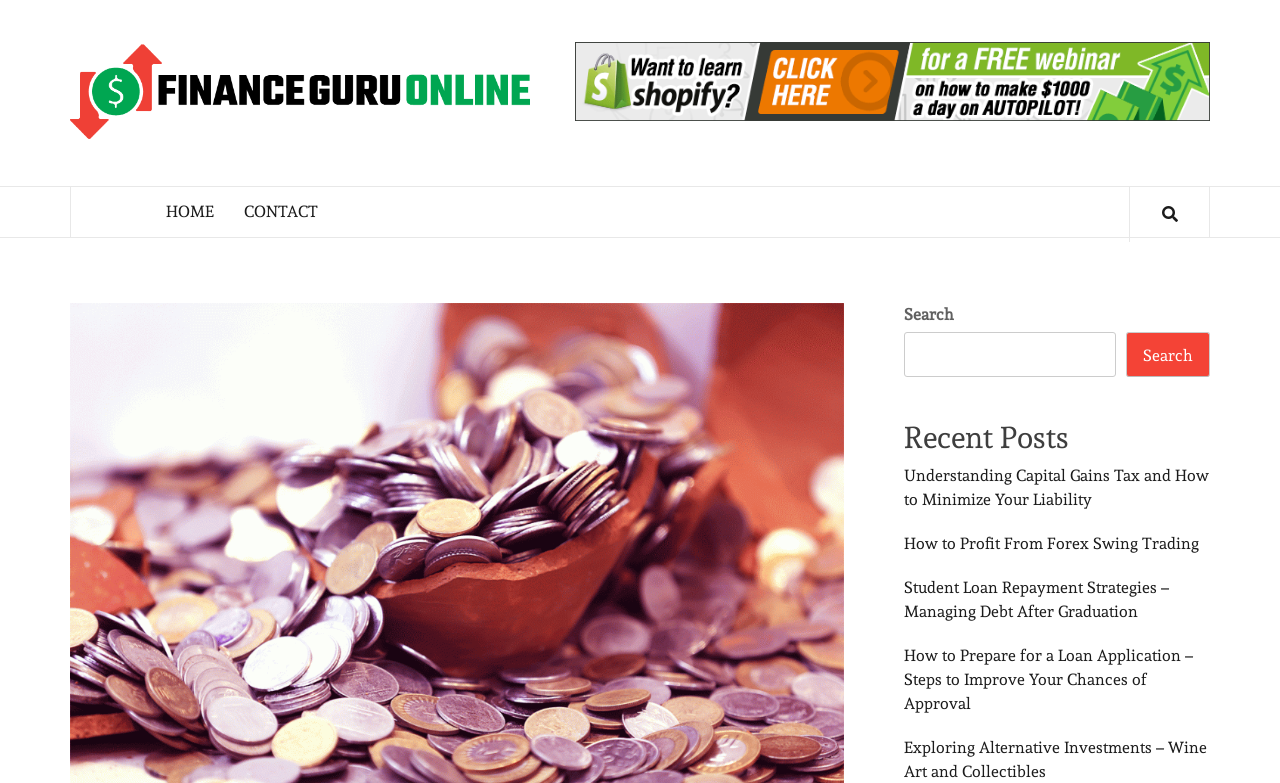Please find the bounding box coordinates of the element's region to be clicked to carry out this instruction: "search for something".

[0.706, 0.424, 0.872, 0.482]